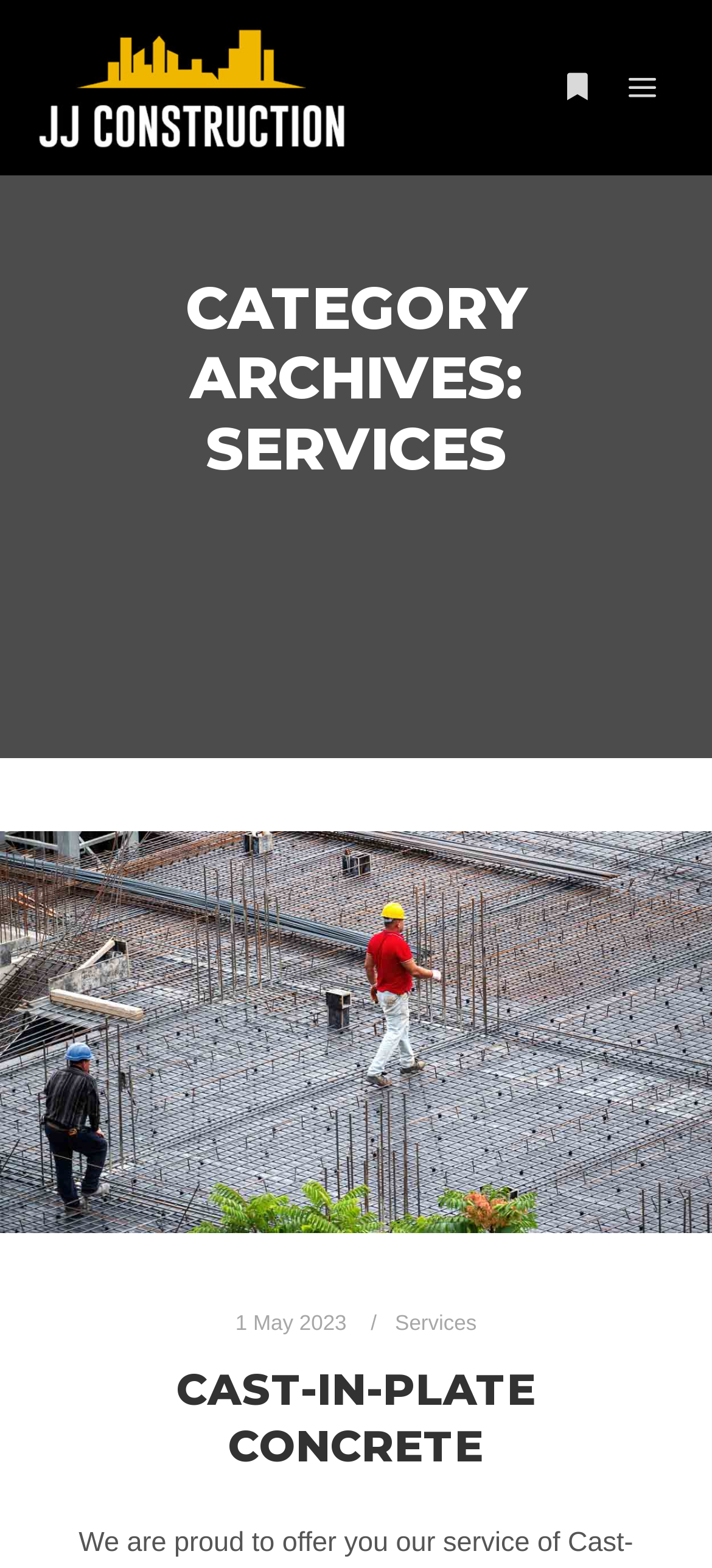Locate the bounding box coordinates for the element described below: "Services". The coordinates must be four float values between 0 and 1, formatted as [left, top, right, bottom].

[0.555, 0.836, 0.669, 0.851]